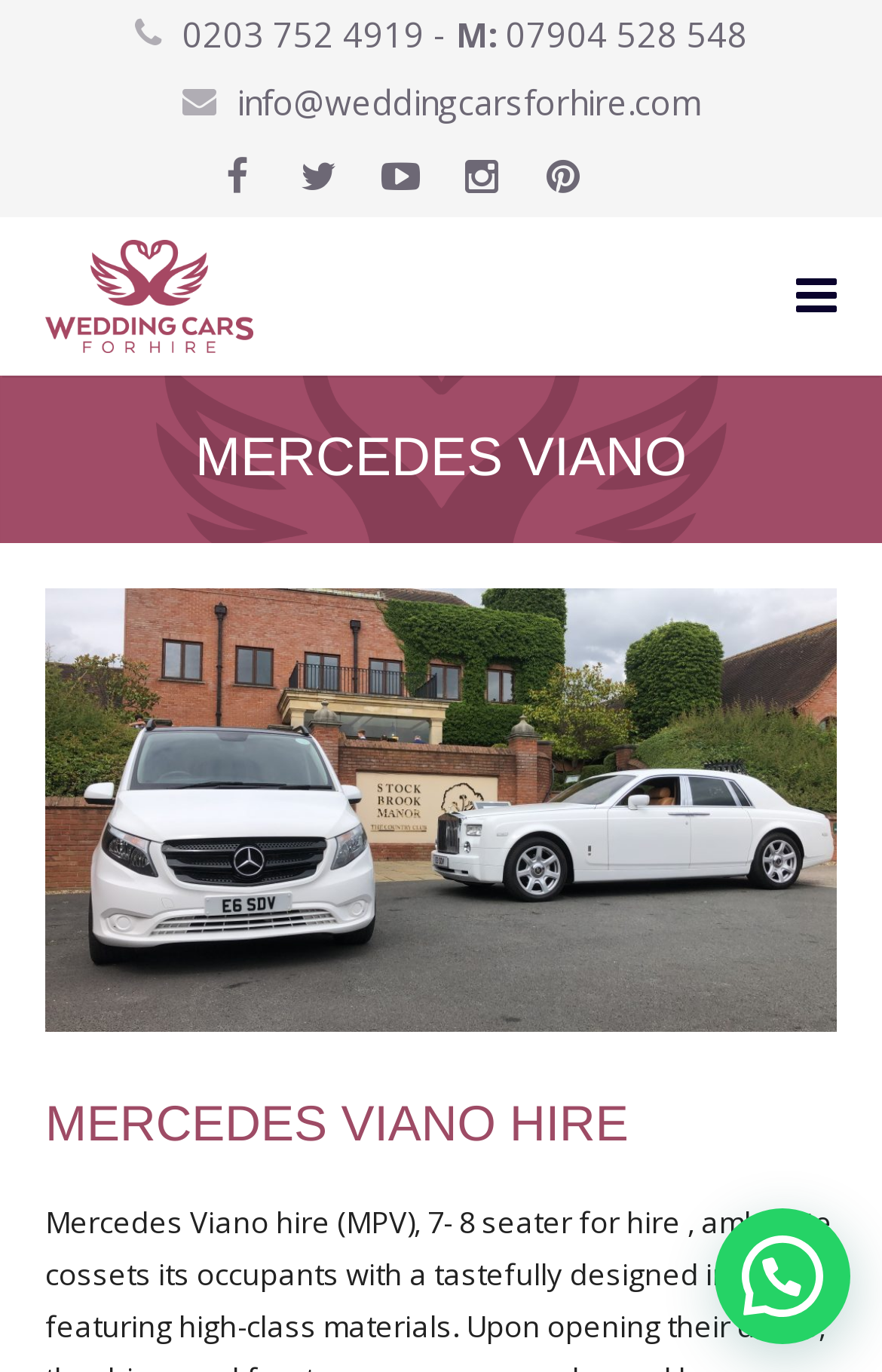Find the bounding box coordinates of the clickable area required to complete the following action: "View wedding cars for hire".

[0.051, 0.158, 0.288, 0.274]